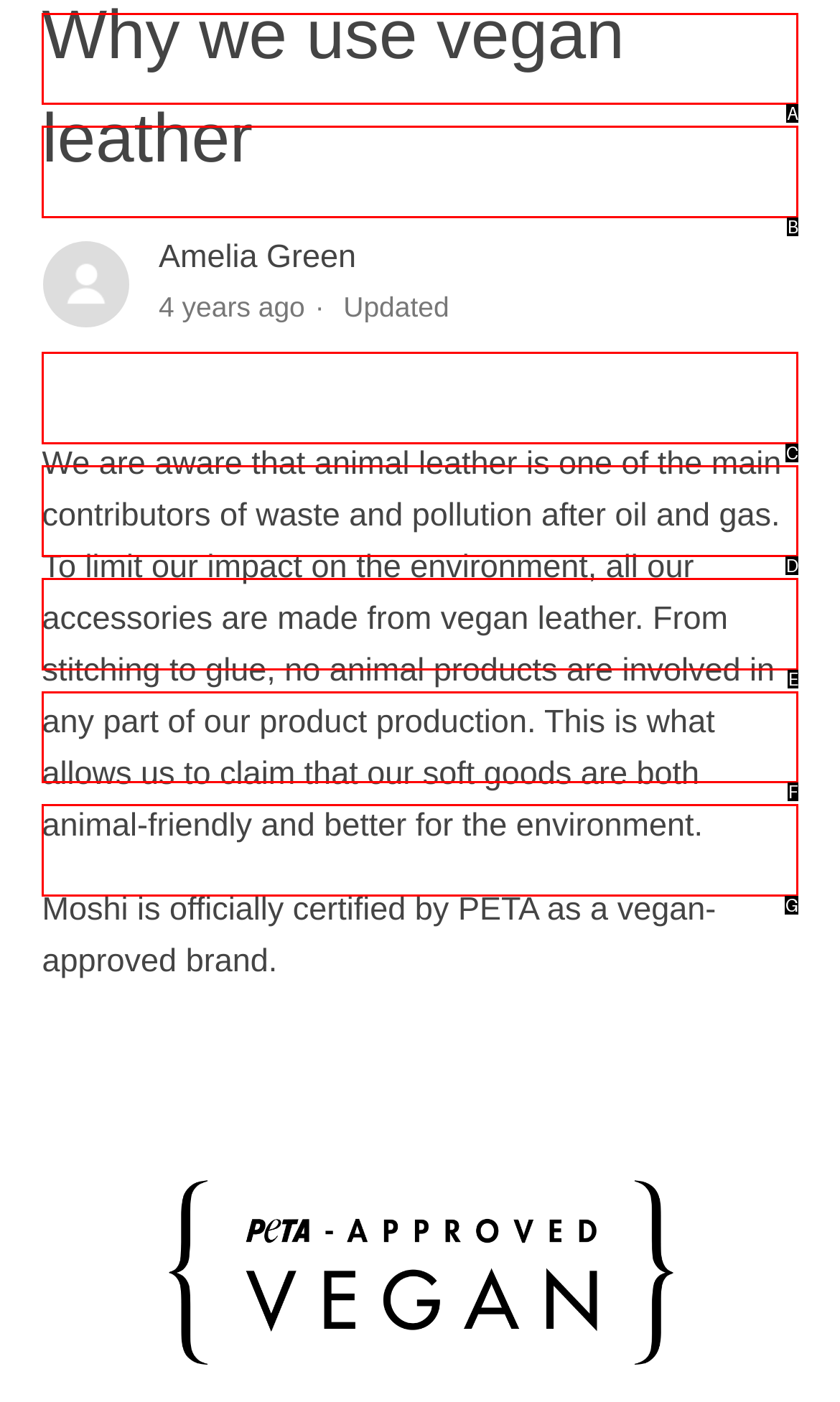Using the given description: How to Treya bundle?, identify the HTML element that corresponds best. Answer with the letter of the correct option from the available choices.

C